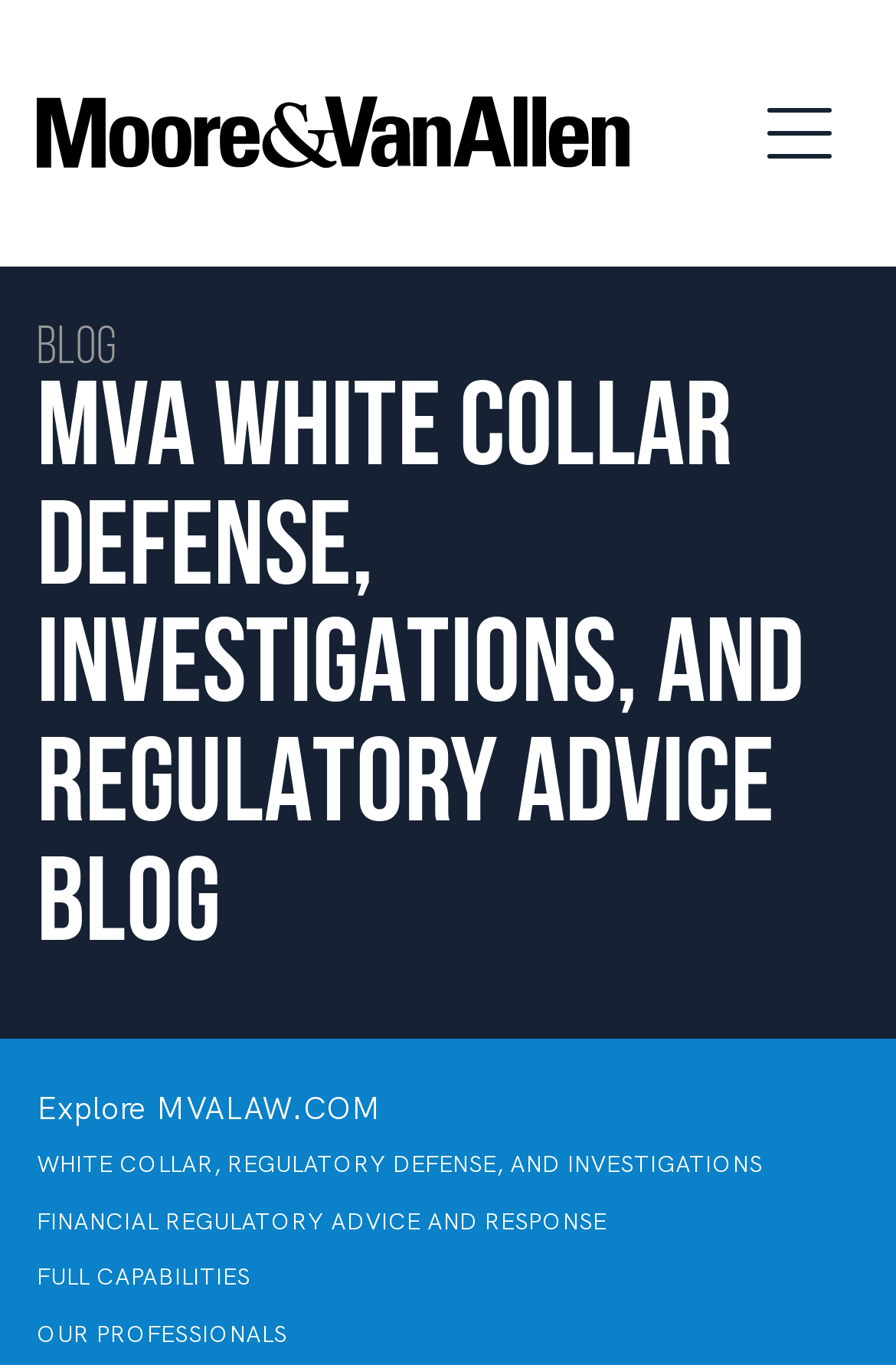Detail the various sections and features of the webpage.

The webpage appears to be a blog article page from the law firm Moore & Van Allen. At the top, there is a link to the firm's name, accompanied by an image, which is positioned near the top-left corner of the page. Below this, there are two links, "Main Content" and "Main Menu", situated side by side, roughly in the top-third of the page.

To the right of these links, a button labeled "Menu" is located, which controls the main navigation menu. Above the main content area, a static text element displays the word "BLOG". The main heading of the page, "MVA WHITE COLLAR DEFENSE, INVESTIGATIONS, AND REGULATORY ADVICE BLOG", spans almost the entire width of the page and is positioned below the "BLOG" text.

The main content area appears to be an article co-authored by Tanisha Palvia and Alli Davidson, discussing a recent Supreme Court ruling related to the False Claims Act. The article's title is not explicitly mentioned in the accessibility tree, but it is likely to be the same as the meta description.

At the bottom of the page, there are several links to other sections of the website, including "Explore MVALAW.COM", "WHITE COLLAR, REGULATORY DEFENSE, AND INVESTIGATIONS", "FINANCIAL REGULATORY ADVICE AND RESPONSE", "FULL CAPABILITIES", and "OUR PROFESSIONALS". These links are stacked vertically, starting from the bottom-left corner of the page. Additionally, a "Jump to Page" link is located near the top of the page, roughly in the same horizontal position as the "Main Content" and "Main Menu" links.